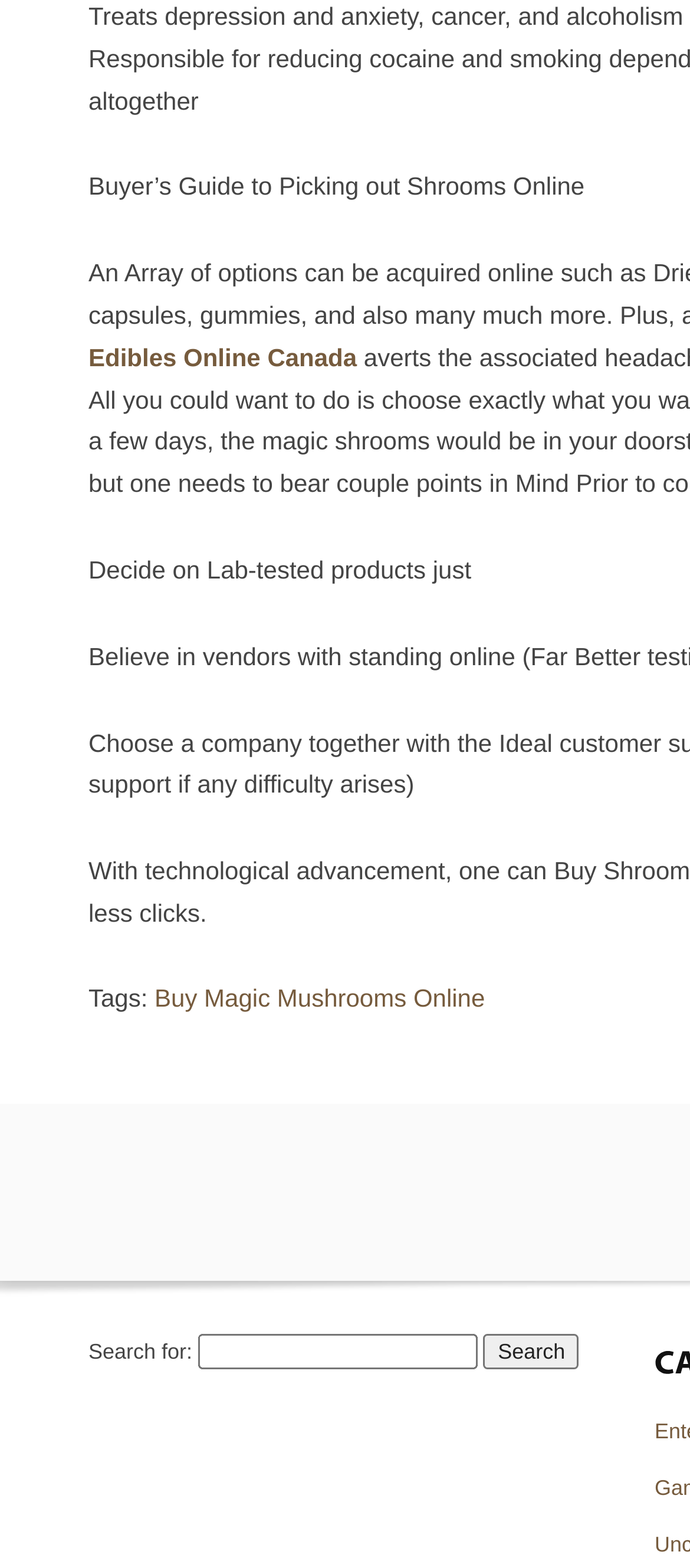Please study the image and answer the question comprehensively:
What type of products can be searched for?

The type of products that can be searched for can be inferred from the link element 'Buy Magic Mushrooms Online' which suggests that the search function is related to magic mushrooms.